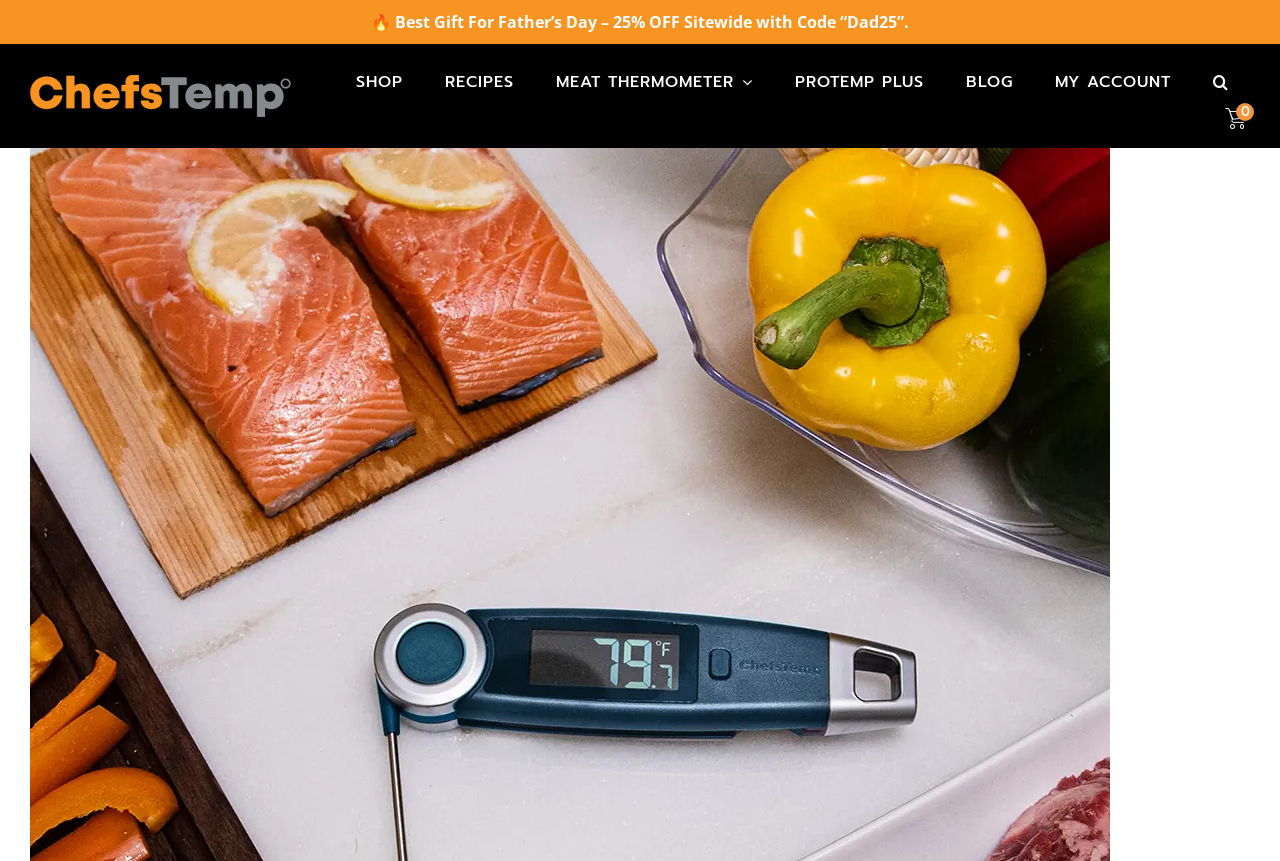Provide a one-word or brief phrase answer to the question:
How many promotional links are there?

1